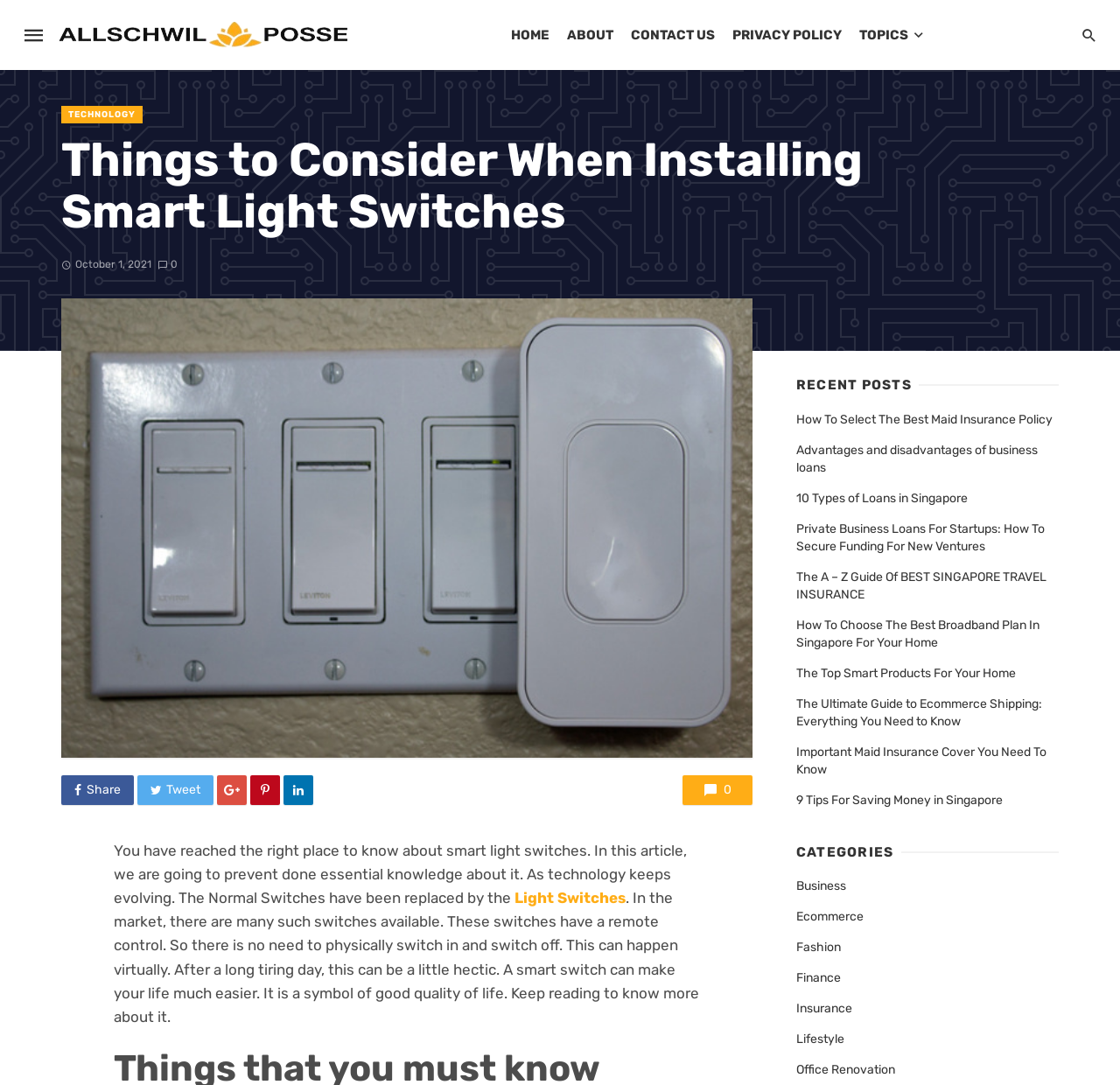Describe the webpage meticulously, covering all significant aspects.

This webpage is about personal finance tips, specifically discussing smart light switches. At the top, there is a logo and a navigation menu with links to "HOME", "ABOUT", "CONTACT US", "PRIVACY POLICY", and "TOPICS". On the right side of the navigation menu, there is a button with an icon.

Below the navigation menu, there is a heading that reads "Things to Consider When Installing Smart Light Switches". Next to the heading, there is a time stamp indicating when the article was published. Below the time stamp, there is a link with an icon, followed by a large image of light switches.

The main content of the webpage is an article that discusses the benefits of smart light switches, including their remote control feature and how they can make life easier. The article is divided into paragraphs, with links to other related articles scattered throughout.

On the right side of the webpage, there is a section titled "RECENT POSTS" that lists several links to other articles on various topics, including business loans, travel insurance, and ecommerce shipping. Below the "RECENT POSTS" section, there is a section titled "CATEGORIES" that lists links to different categories, such as business, ecommerce, fashion, and finance.

Throughout the webpage, there are several social media links and icons, including share, tweet, and other social media platforms.